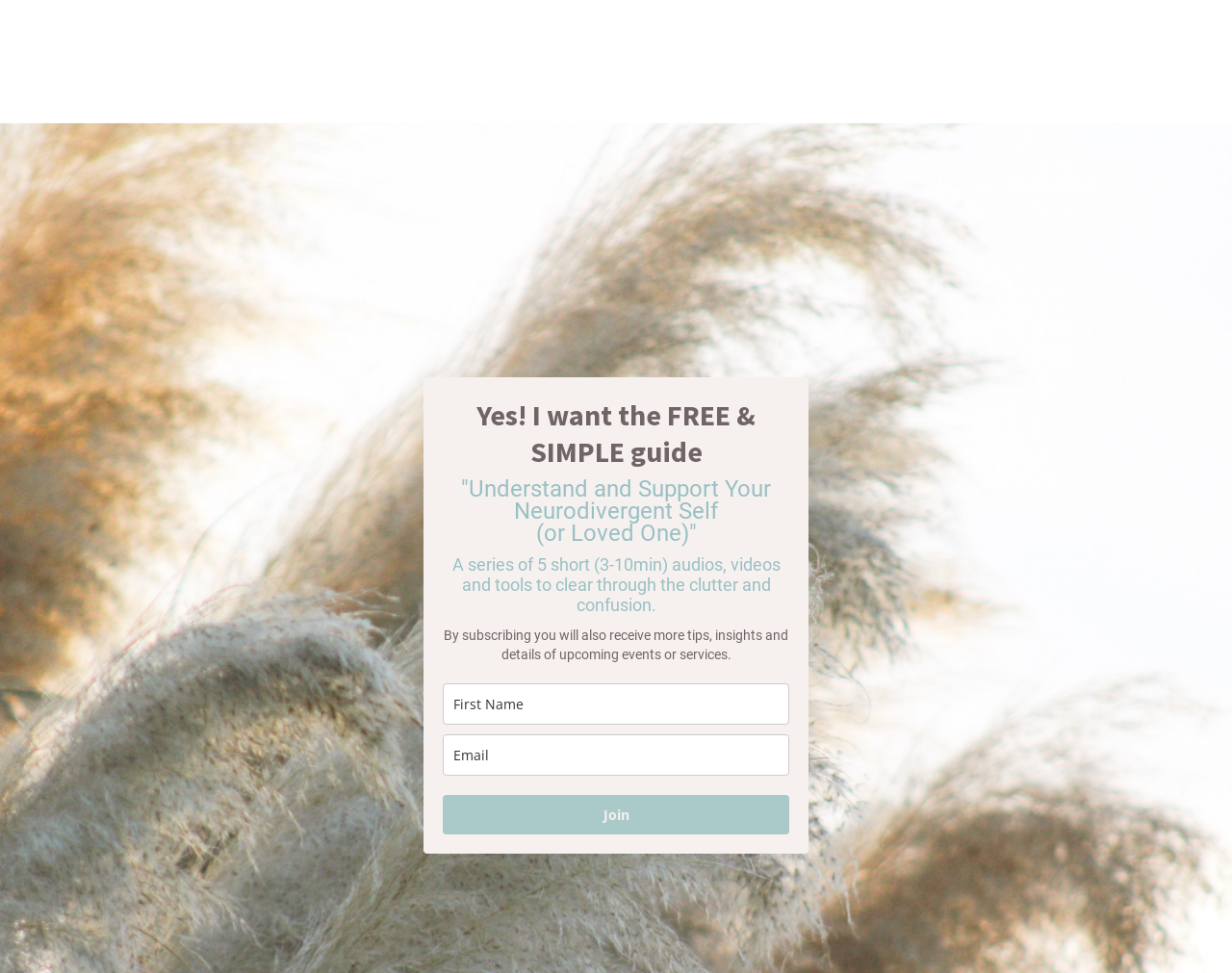Generate a thorough caption that explains the contents of the webpage.

The webpage appears to be a landing page for a free guide related to neurodivergent individuals. At the top, there is a prominent heading that reads "Yes! I want the FREE & SIMPLE guide" in a relatively large font size. Below this heading, there is a descriptive text that explains the guide, stating "Understand and Support Your Neurodivergent Self (or Loved One)". 

Further down, there is a paragraph of text that provides more details about the guide, mentioning that it consists of a series of 5 short audios, videos, and tools to help clear through clutter and confusion. 

Below this paragraph, there is another text that informs users that by subscribing, they will also receive additional tips, insights, and details of upcoming events or services. 

The webpage also features a simple form with two required textboxes, one for the user's name and another for their email address, positioned side by side. Below the form, there is a "Join" button, which is likely the call-to-action to submit the form and receive the guide.